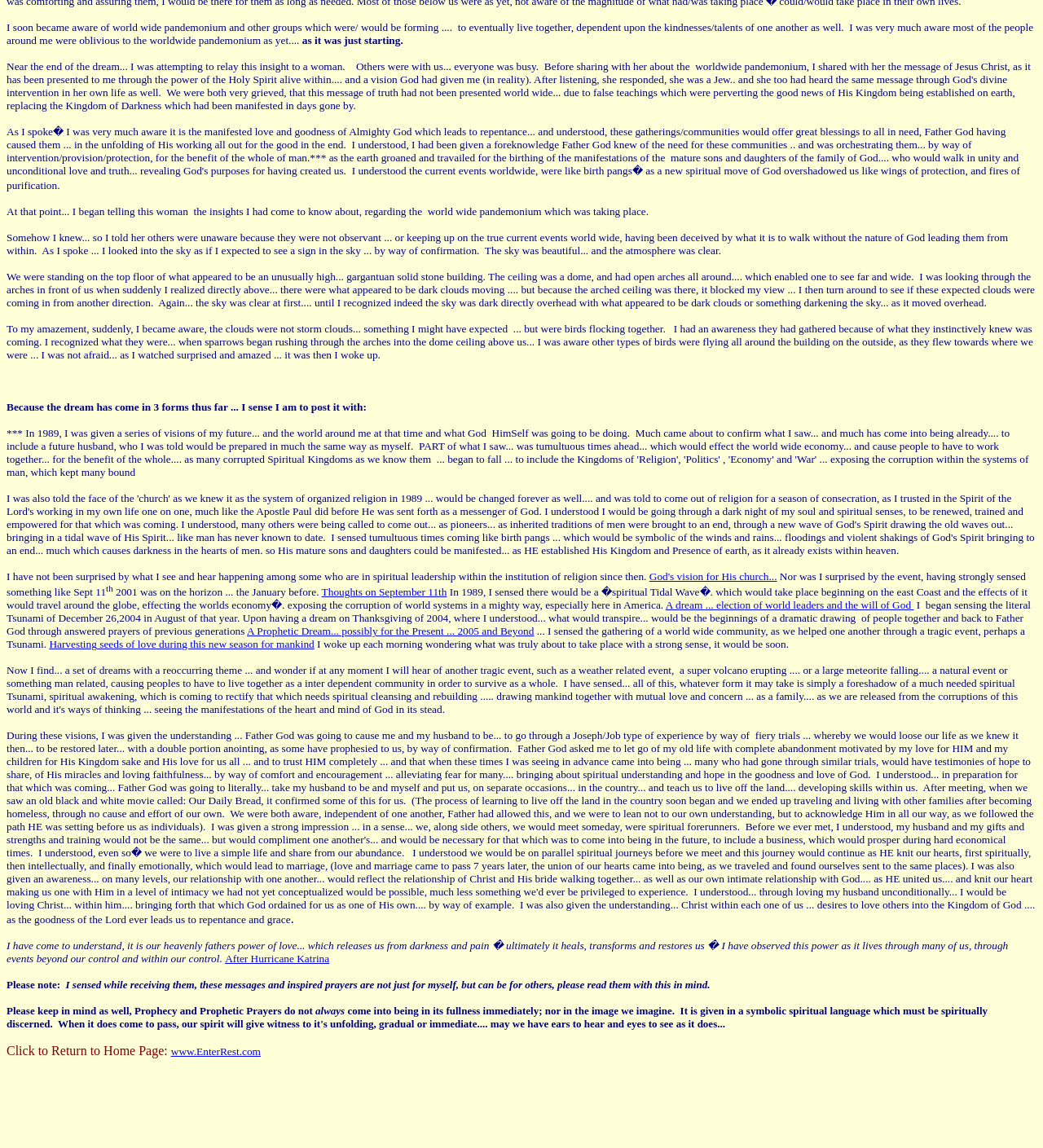Determine the bounding box coordinates for the HTML element mentioned in the following description: "After Hurricane Katrina". The coordinates should be a list of four floats ranging from 0 to 1, represented as [left, top, right, bottom].

[0.216, 0.83, 0.316, 0.841]